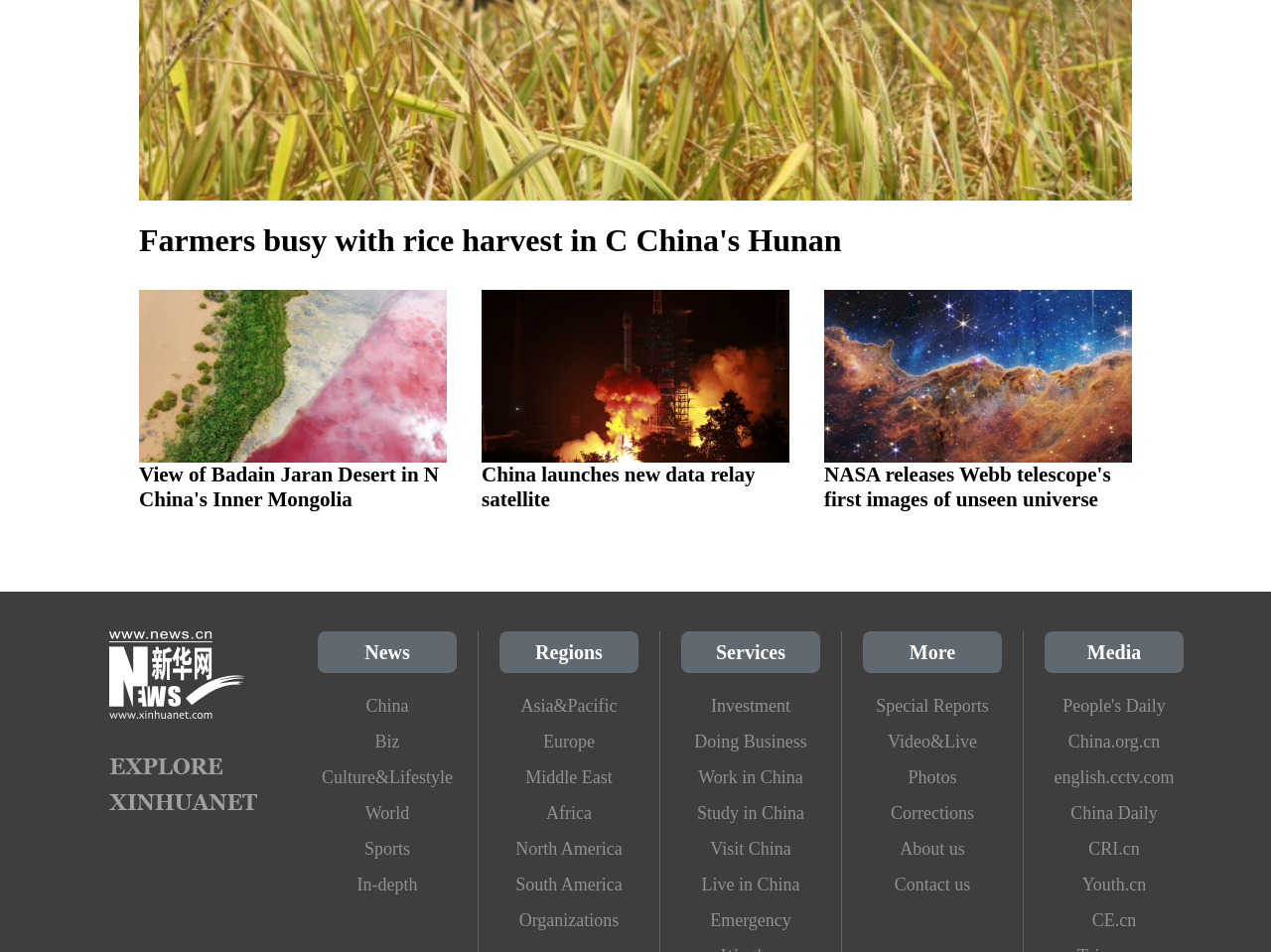Determine the bounding box coordinates for the region that must be clicked to execute the following instruction: "Read news about rice harvest in China".

[0.109, 0.233, 0.662, 0.271]